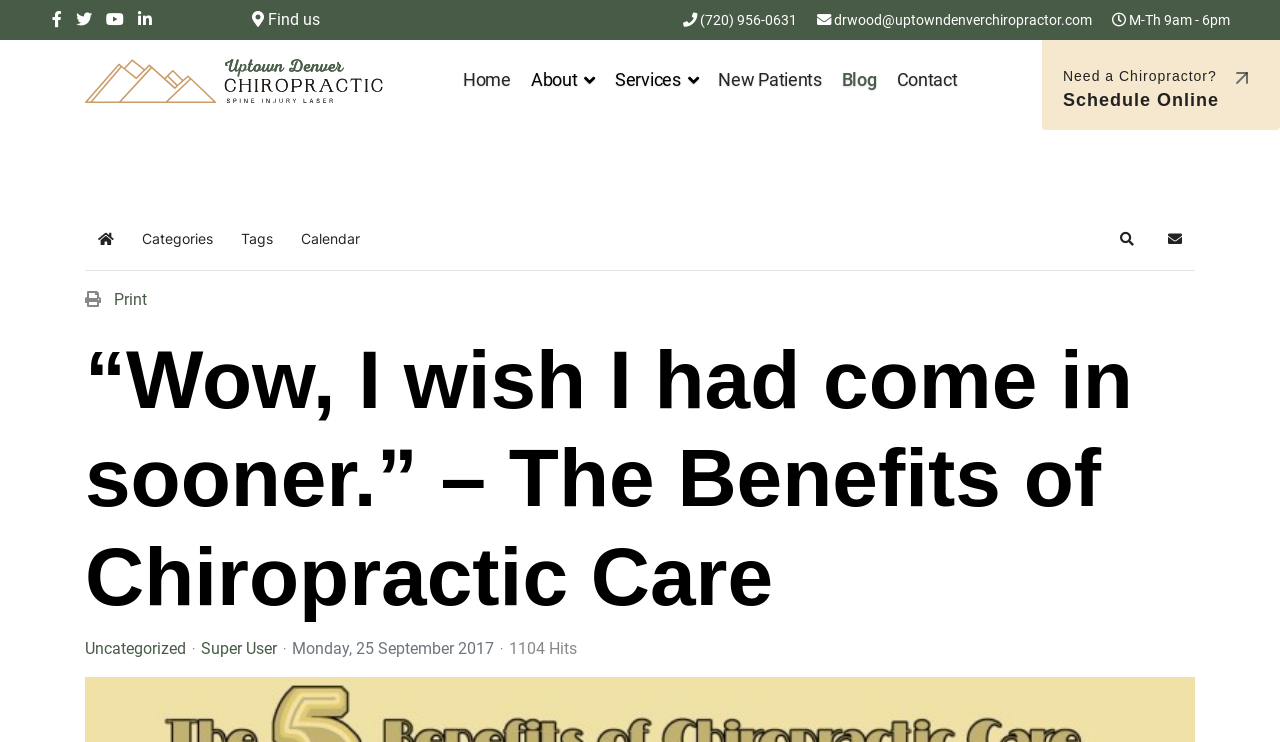Please identify the bounding box coordinates for the region that you need to click to follow this instruction: "Find us on the map".

[0.197, 0.011, 0.25, 0.043]